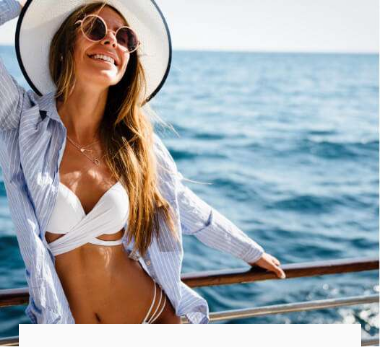Answer the following inquiry with a single word or phrase:
What color is the woman's bikini?

White